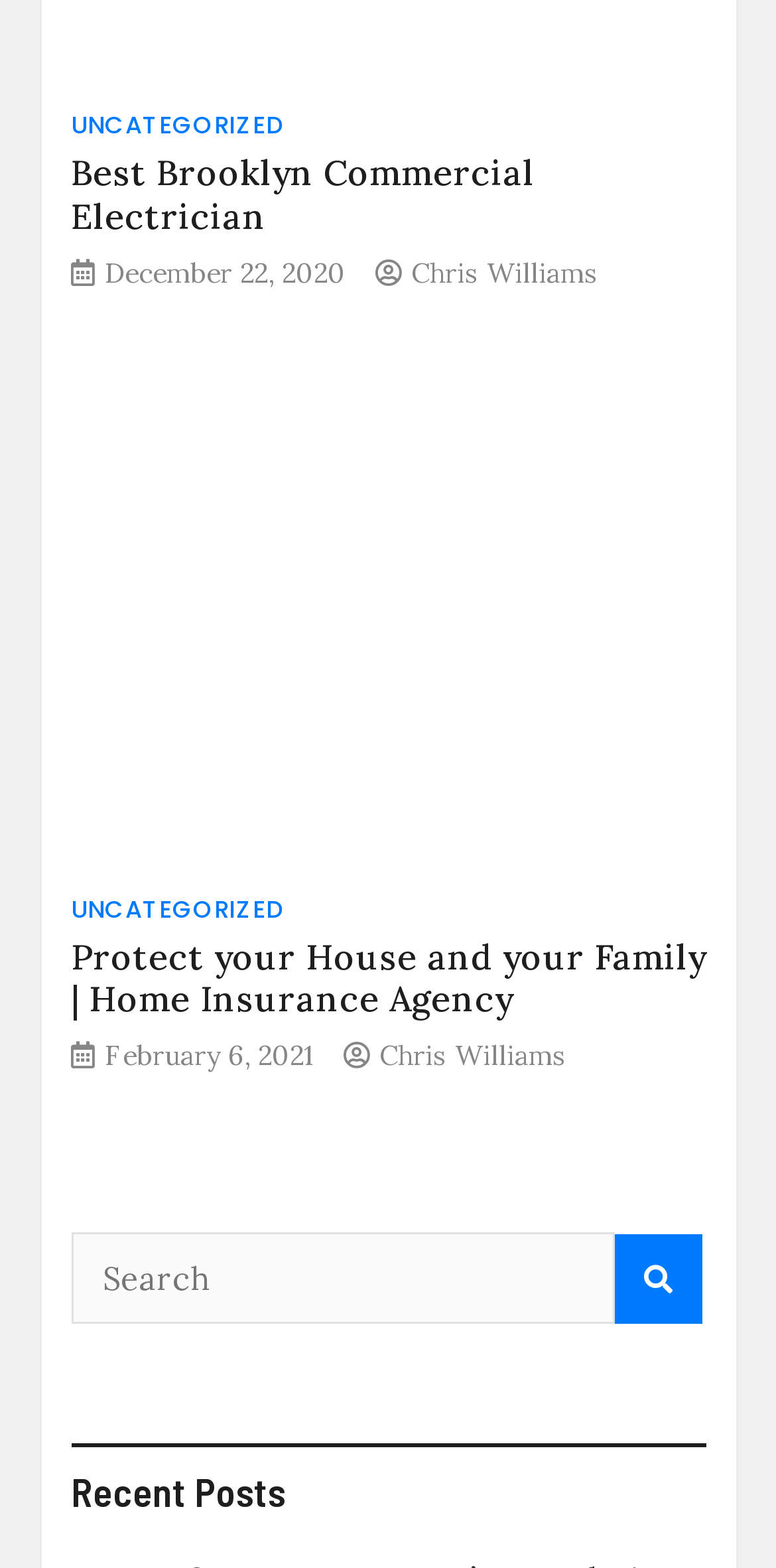Find the bounding box coordinates of the UI element according to this description: "Best Brooklyn Commercial Electrician".

[0.091, 0.096, 0.688, 0.152]